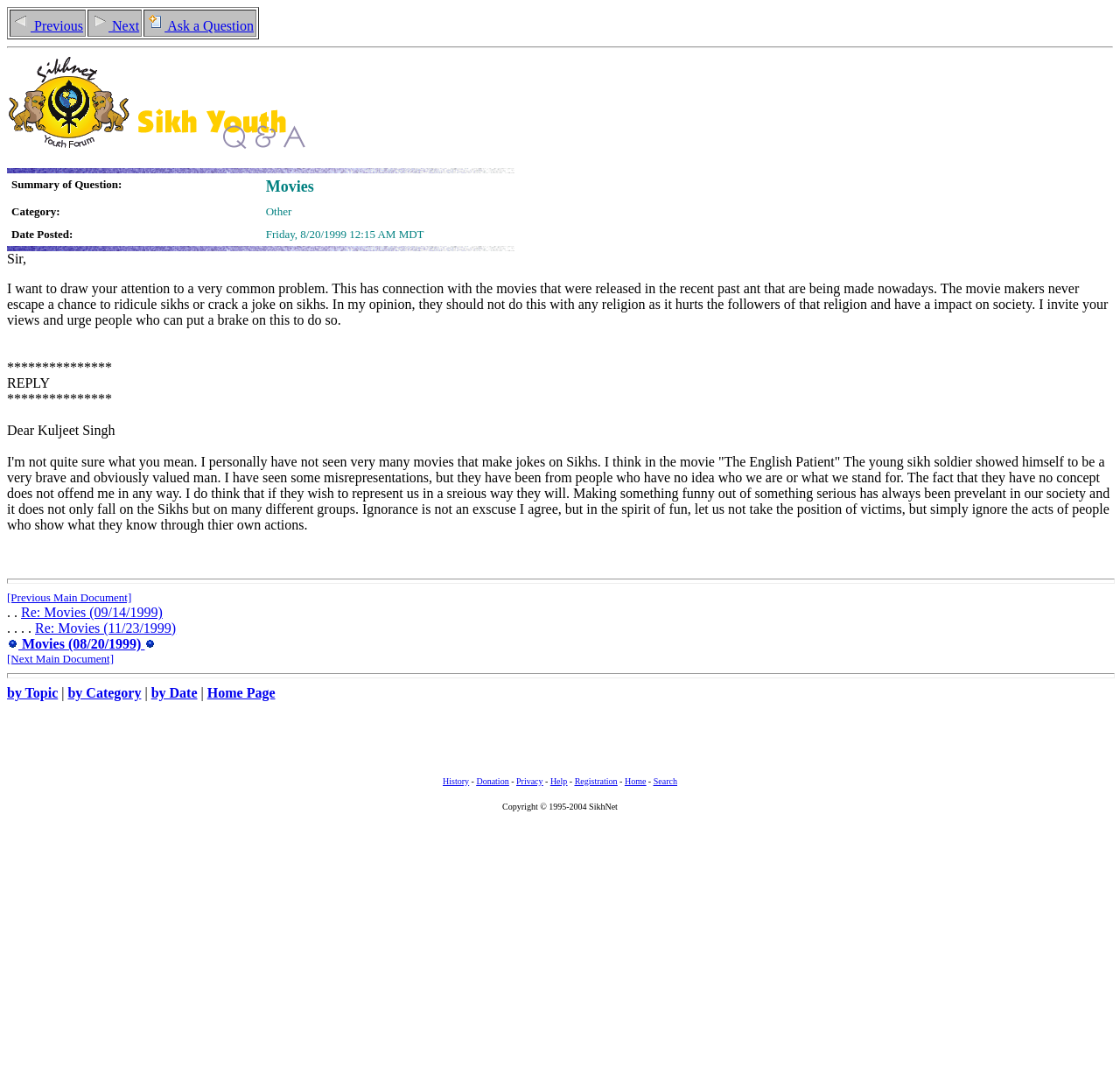Based on the element description, predict the bounding box coordinates (top-left x, top-left y, bottom-right x, bottom-right y) for the UI element in the screenshot: Donation

[0.425, 0.71, 0.454, 0.723]